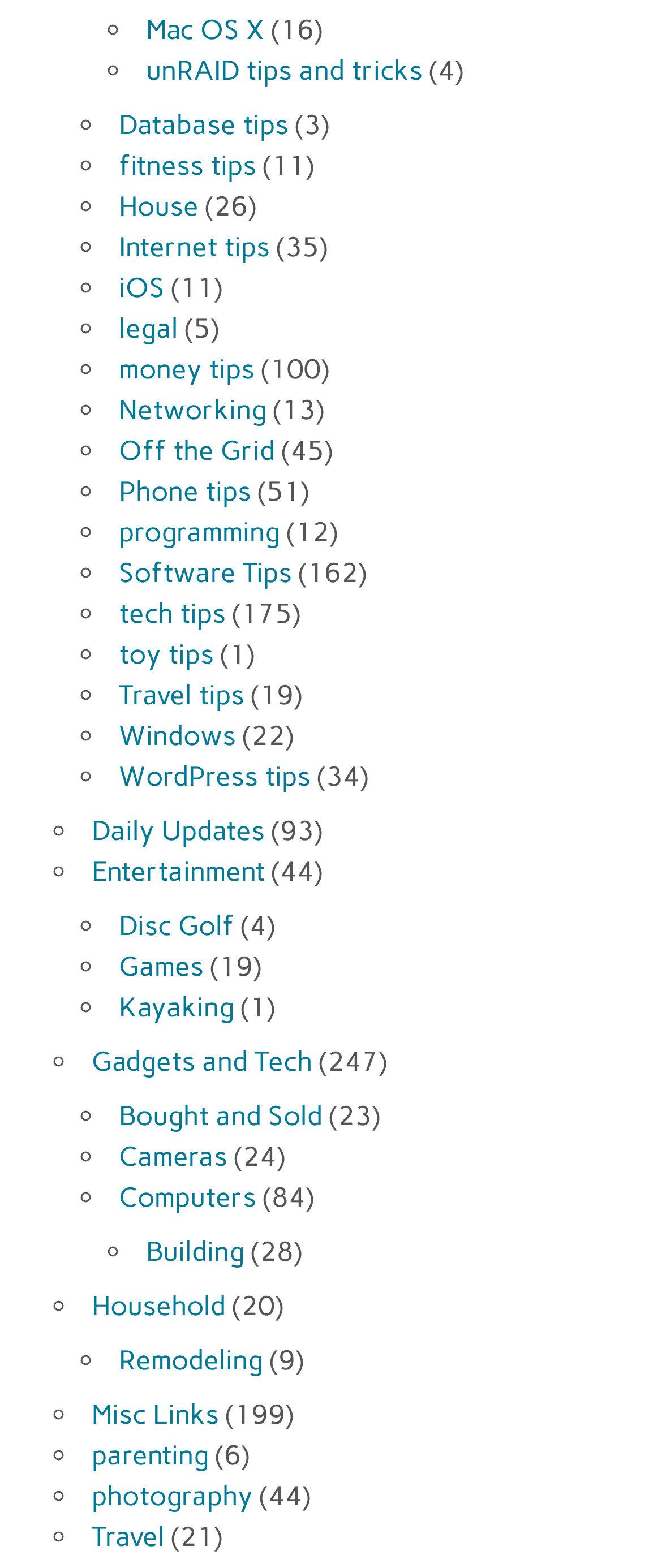What is the topic of the first link?
Refer to the image and provide a one-word or short phrase answer.

Mac OS X